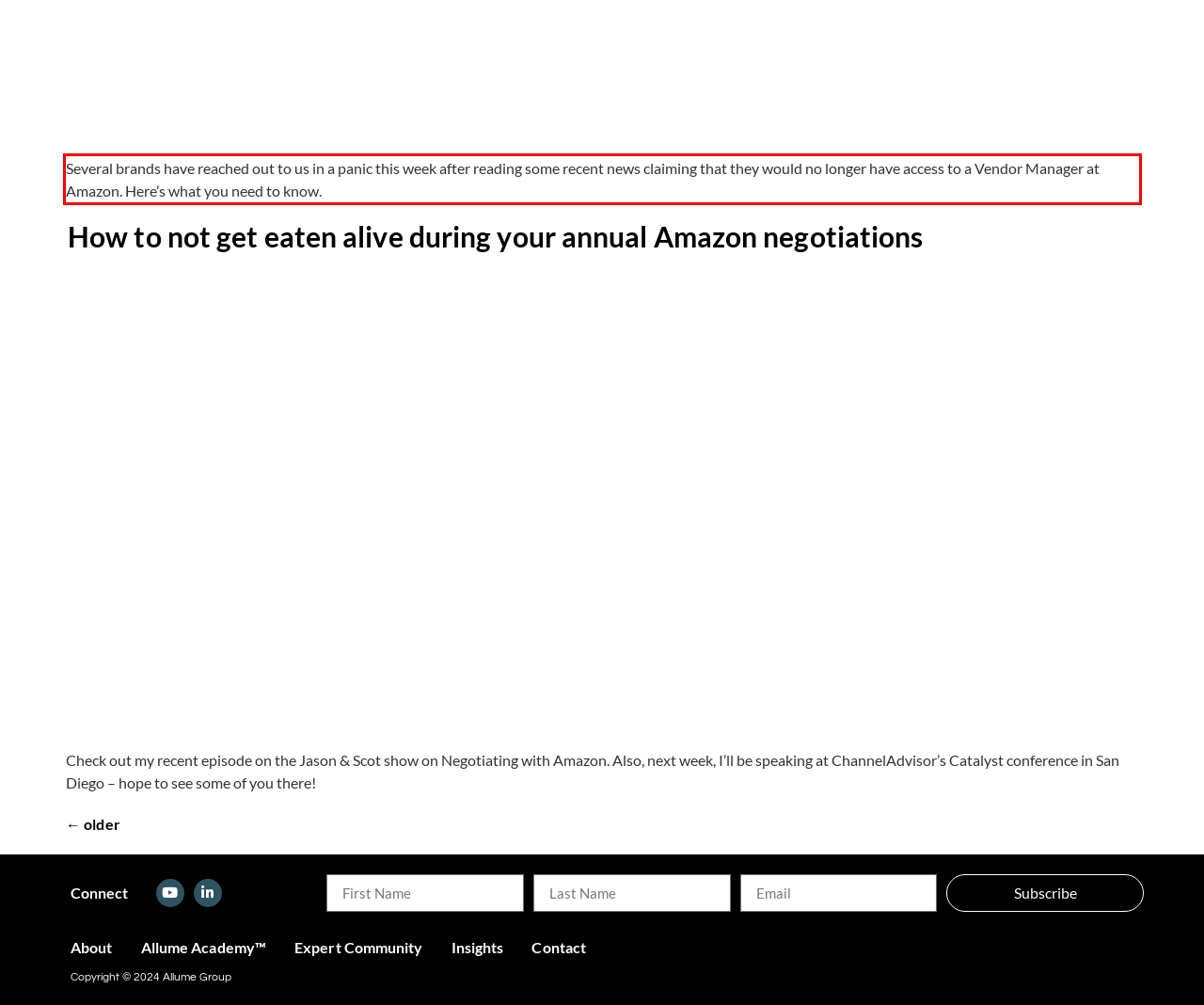You are presented with a webpage screenshot featuring a red bounding box. Perform OCR on the text inside the red bounding box and extract the content.

Several brands have reached out to us in a panic this week after reading some recent news claiming that they would no longer have access to a Vendor Manager at Amazon. Here’s what you need to know.